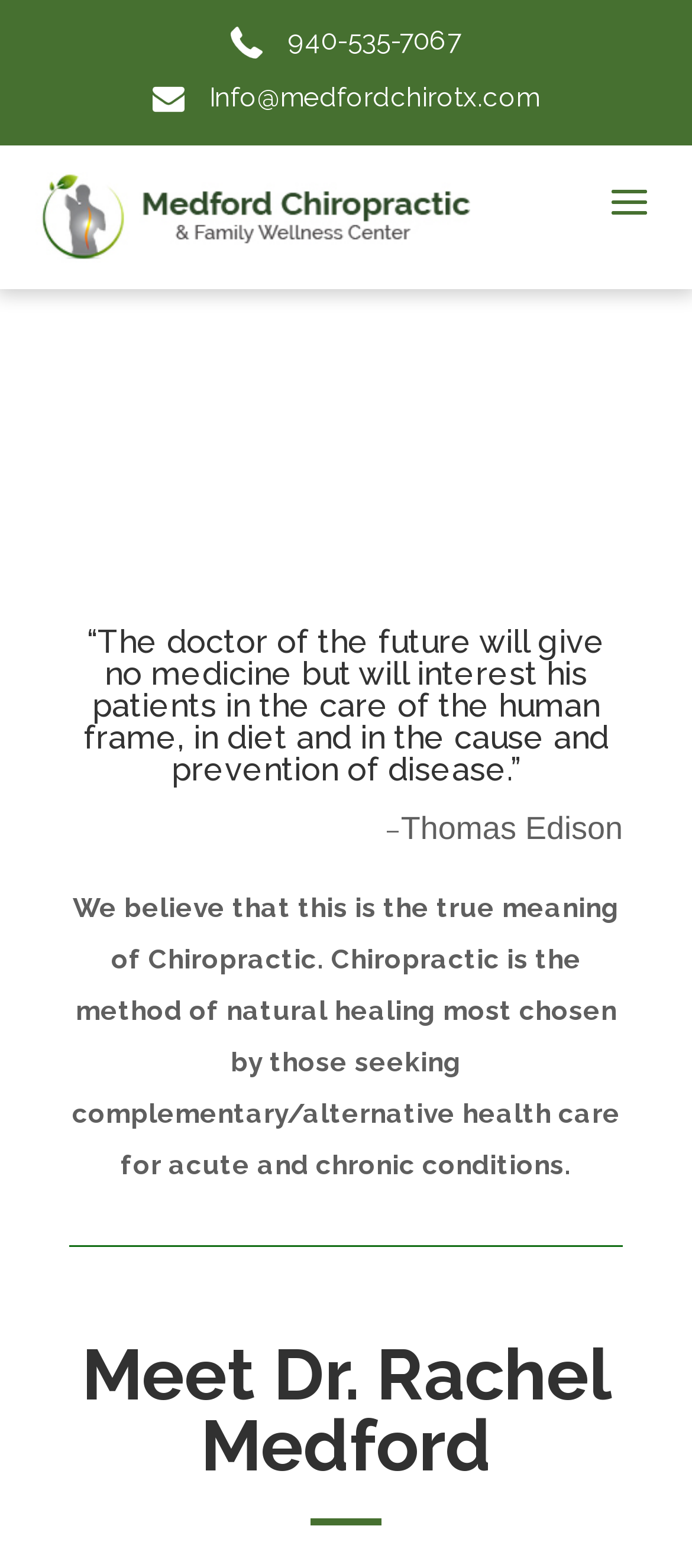Predict the bounding box for the UI component with the following description: "940-535-7067".

[0.415, 0.016, 0.667, 0.036]